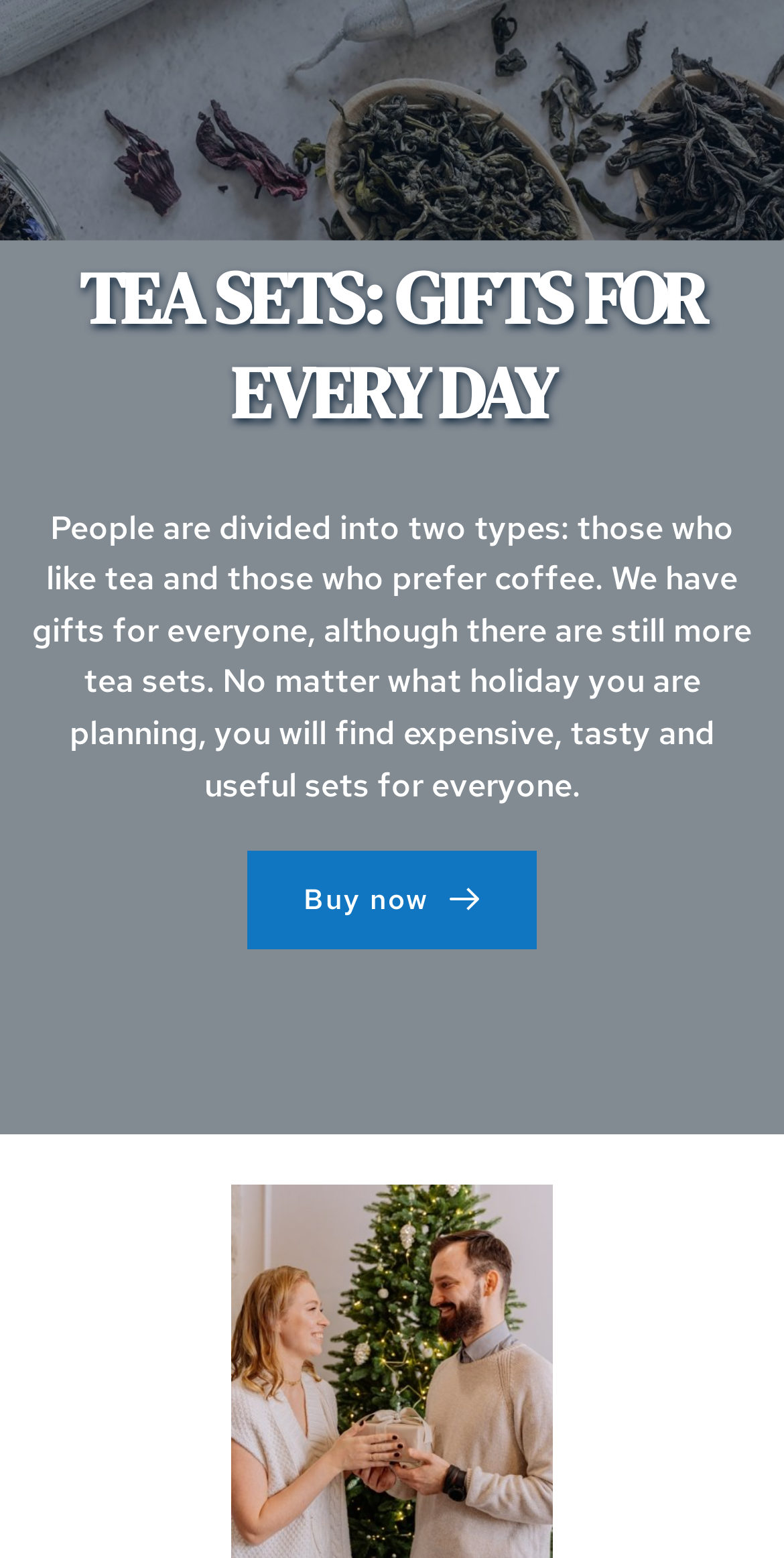Provide the bounding box for the UI element matching this description: "aria-label="Advertisement" name="aswift_10" title="Advertisement"".

None